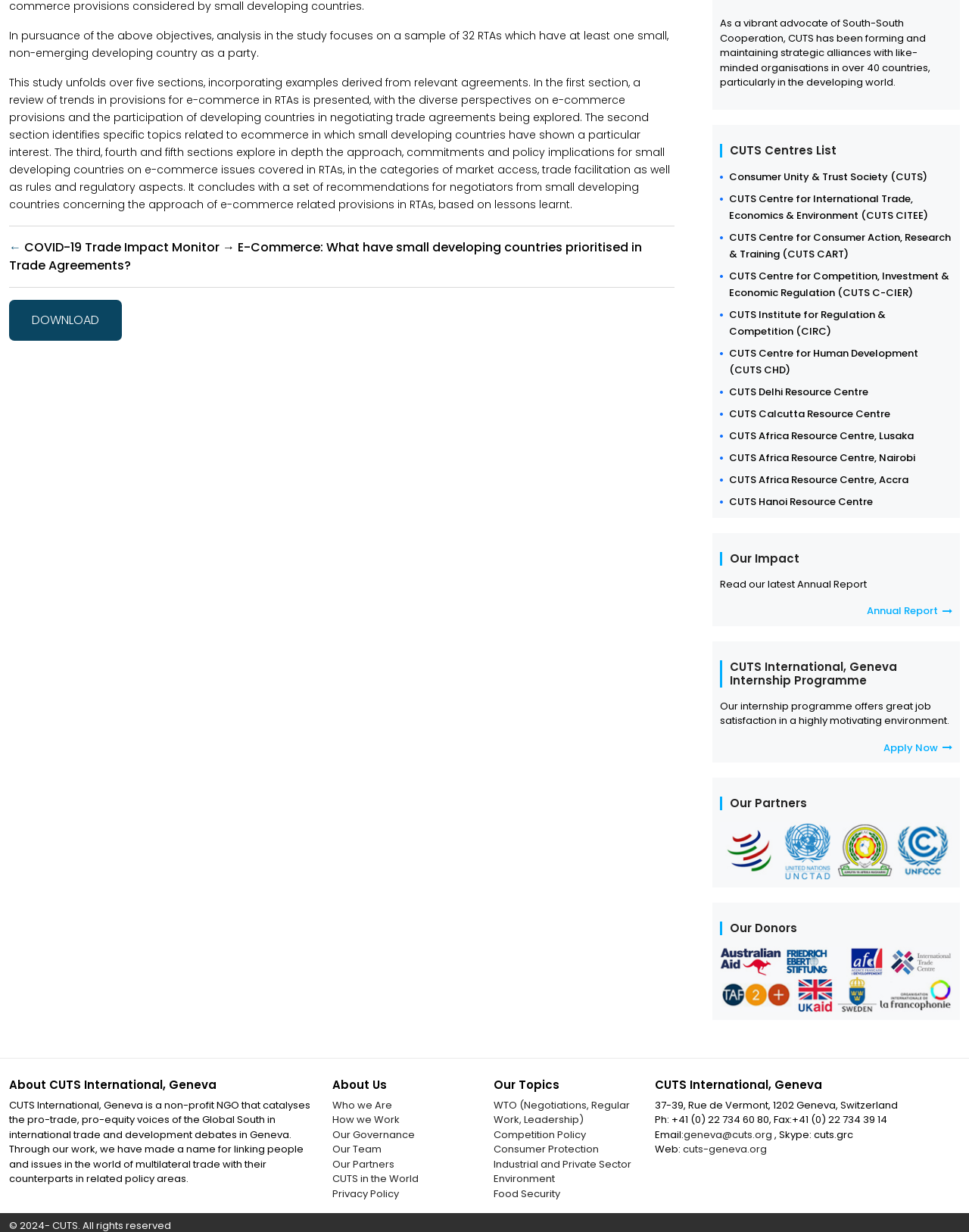What is the address of CUTS International, Geneva?
Answer the question with as much detail as you can, using the image as a reference.

The address of CUTS International, Geneva can be found in the static text '37-39, Rue de Vermont, 1202 Geneva, Switzerland' which is located at the bottom of the webpage.